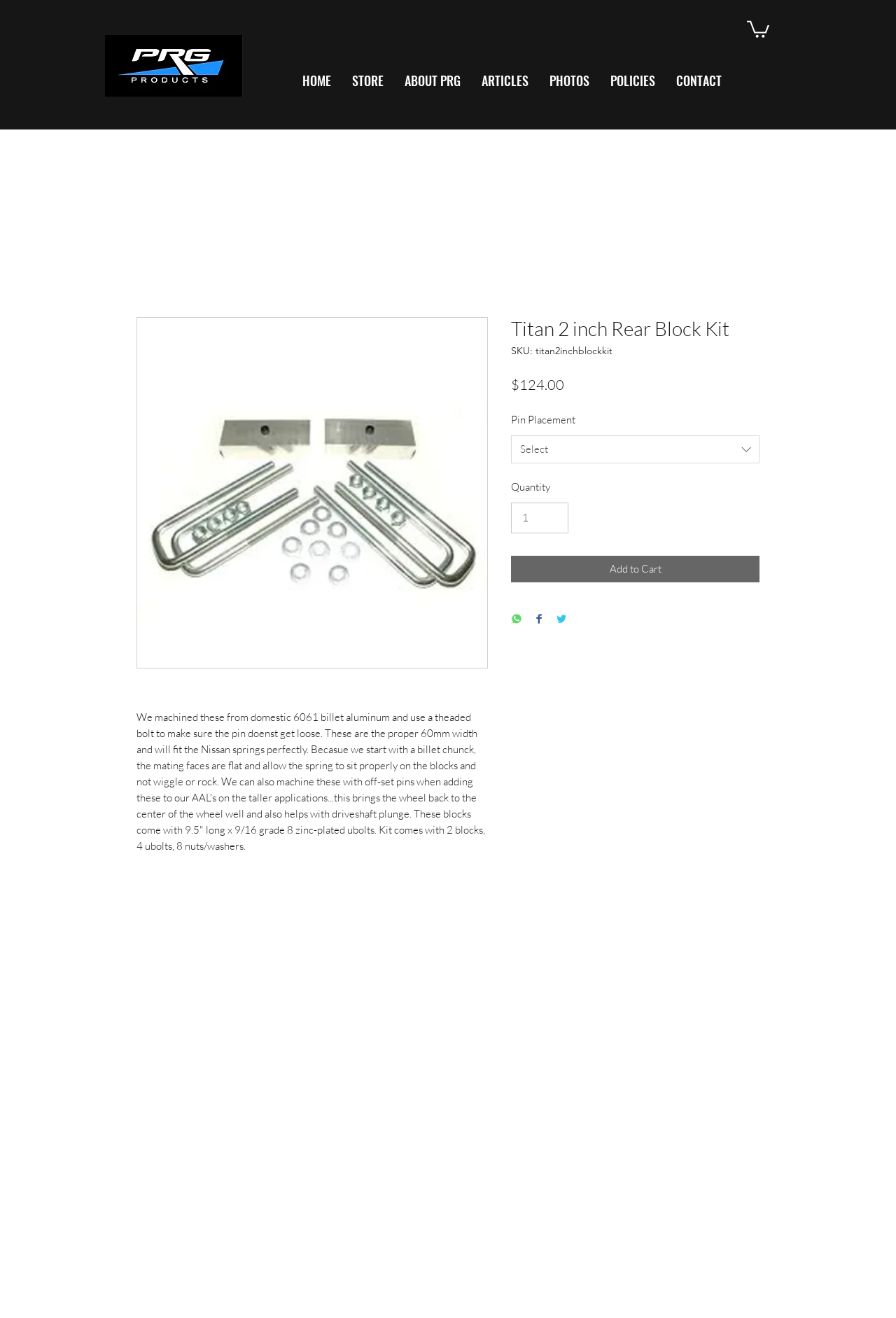Show the bounding box coordinates for the element that needs to be clicked to execute the following instruction: "Select Pin Placement". Provide the coordinates in the form of four float numbers between 0 and 1, i.e., [left, top, right, bottom].

[0.57, 0.33, 0.848, 0.352]